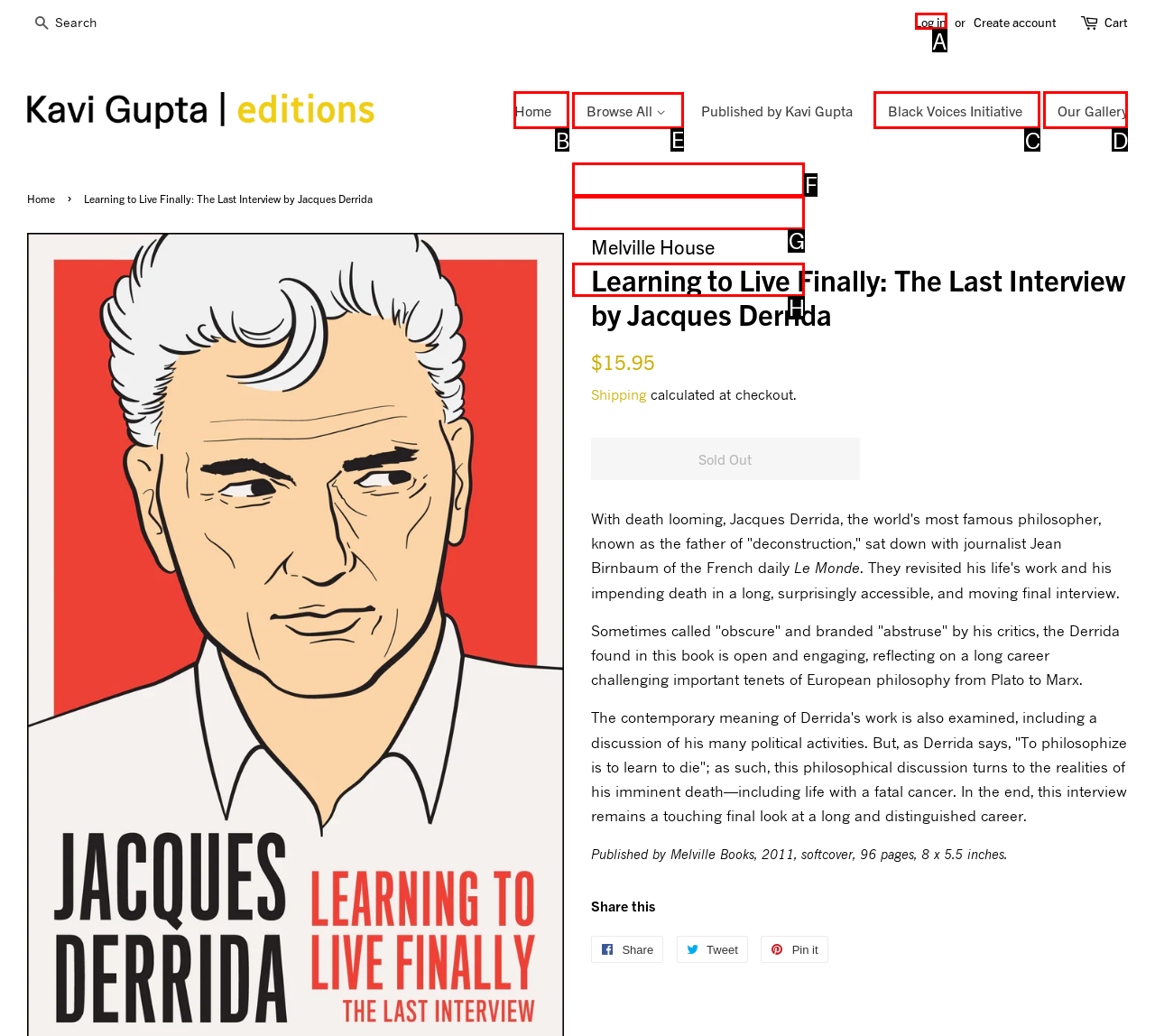Identify the HTML element to click to execute this task: Browse all publications Respond with the letter corresponding to the proper option.

E